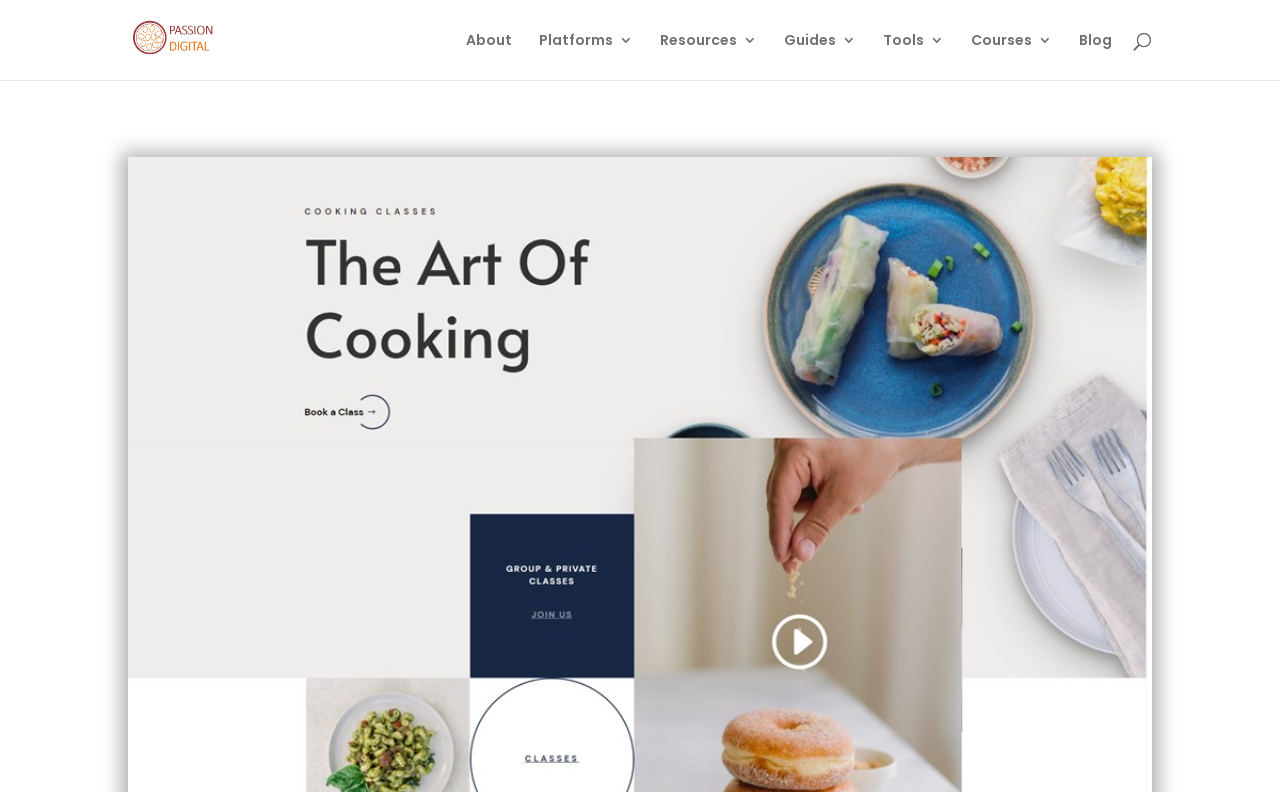Articulate a detailed summary of the webpage's content and design.

The webpage is titled "Divi Education | Passion Digital" and features a prominent image of the "Passion Digital" logo at the top left corner. Below the logo, there is a horizontal navigation menu with 7 links: "About", "Platforms 3", "Resources 3", "Guides 3", "Tools 3", "Courses 3", and "Blog", which are evenly spaced and aligned horizontally across the top of the page. 

At the very top of the page, there is a search bar that spans almost the entire width of the page.